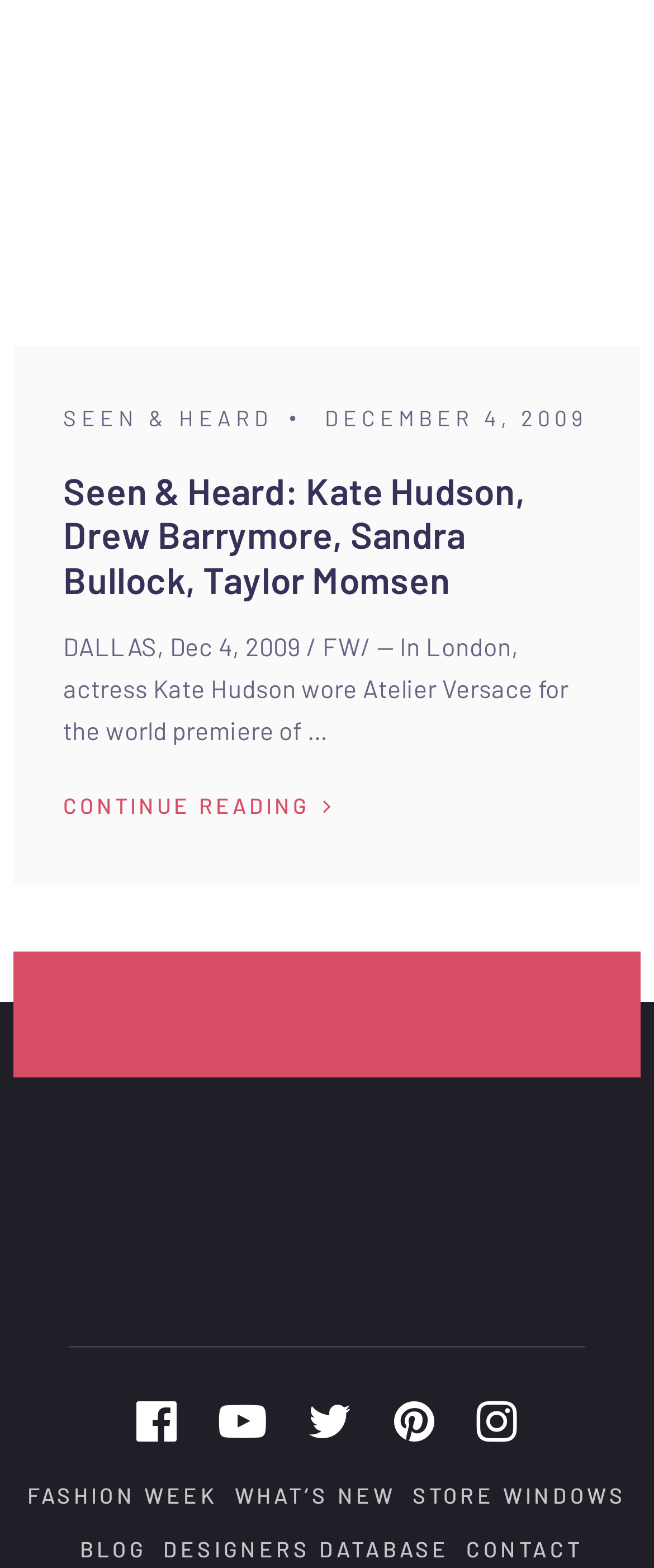From the given element description: "title="Youtube"", find the bounding box for the UI element. Provide the coordinates as four float numbers between 0 and 1, in the order [left, top, right, bottom].

[0.335, 0.887, 0.407, 0.924]